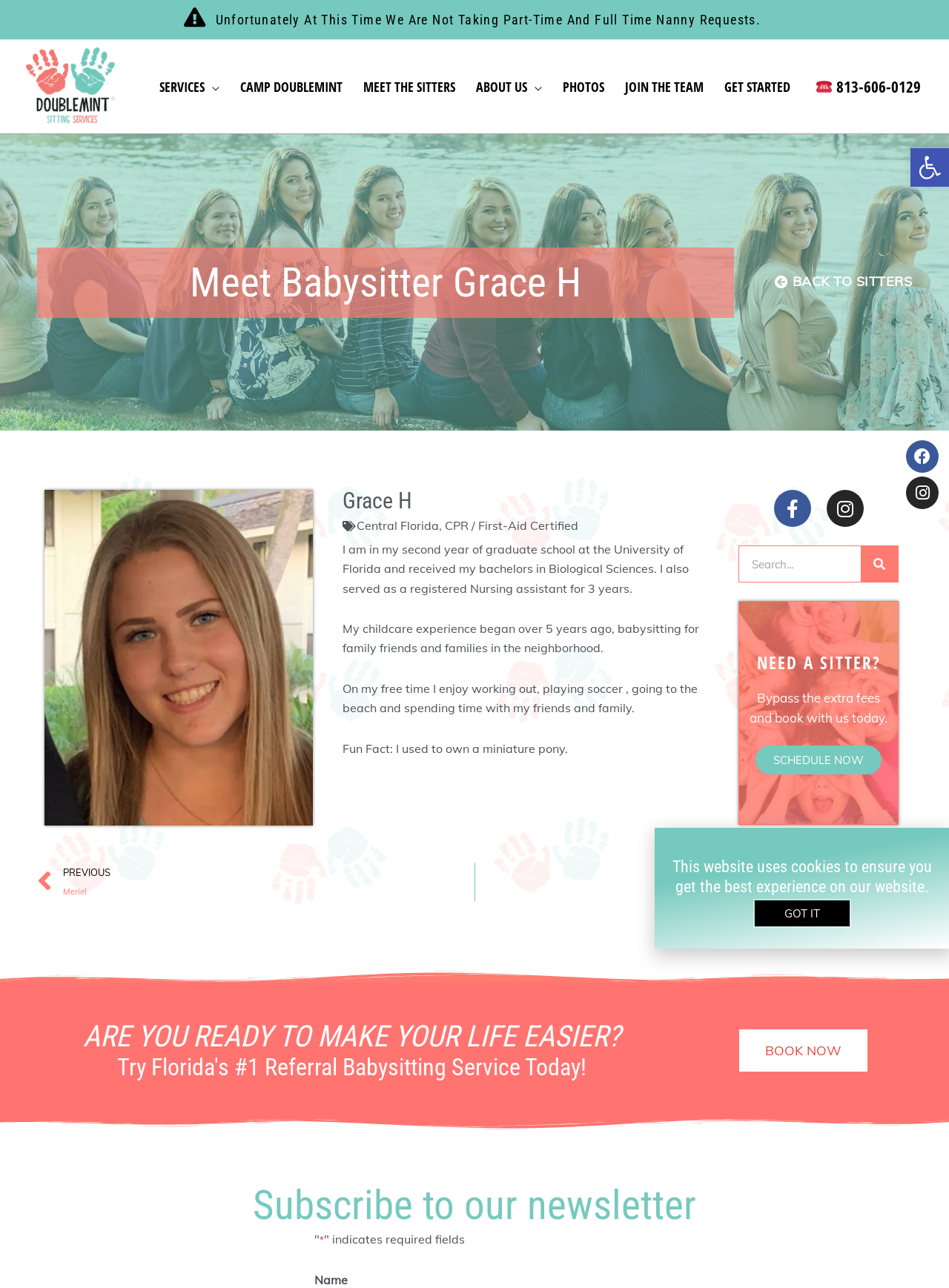Determine the bounding box coordinates of the region I should click to achieve the following instruction: "Book a babysitter now". Ensure the bounding box coordinates are four float numbers between 0 and 1, i.e., [left, top, right, bottom].

[0.779, 0.799, 0.914, 0.832]